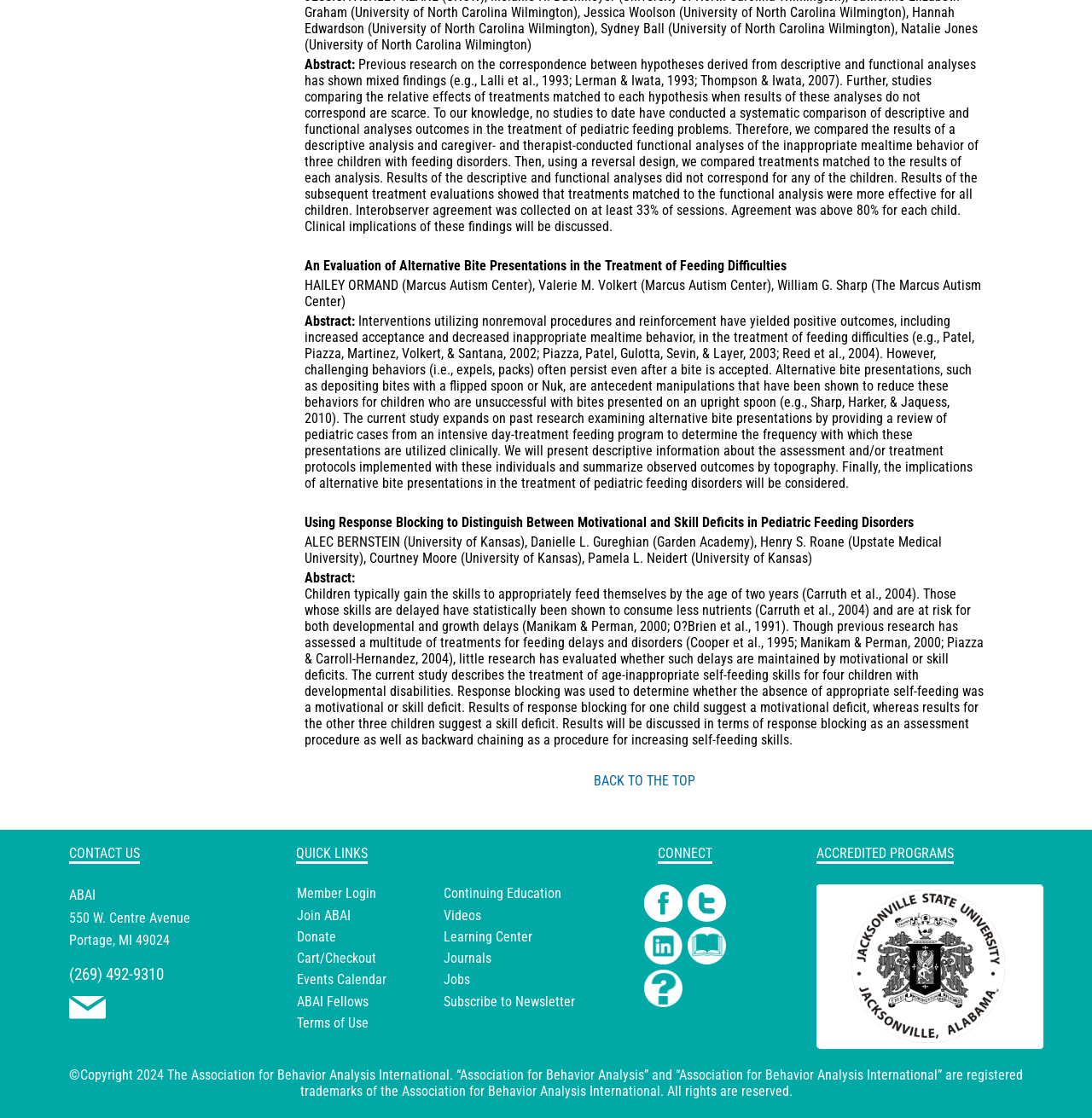Identify the bounding box coordinates of the region I need to click to complete this instruction: "Contact us".

[0.063, 0.9, 0.097, 0.915]